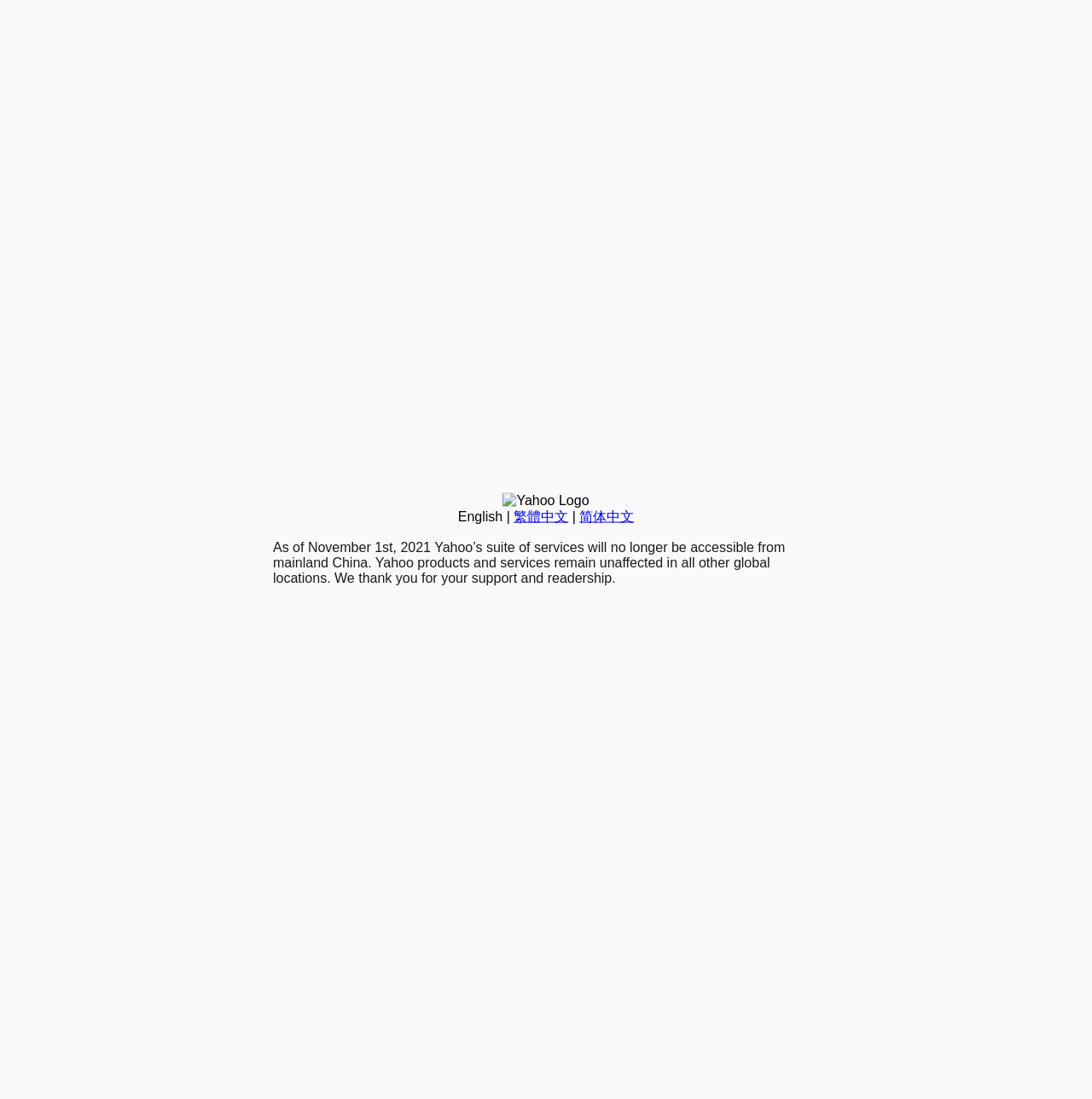Provide the bounding box coordinates, formatted as (top-left x, top-left y, bottom-right x, bottom-right y), with all values being floating point numbers between 0 and 1. Identify the bounding box of the UI element that matches the description: 简体中文

[0.531, 0.463, 0.581, 0.476]